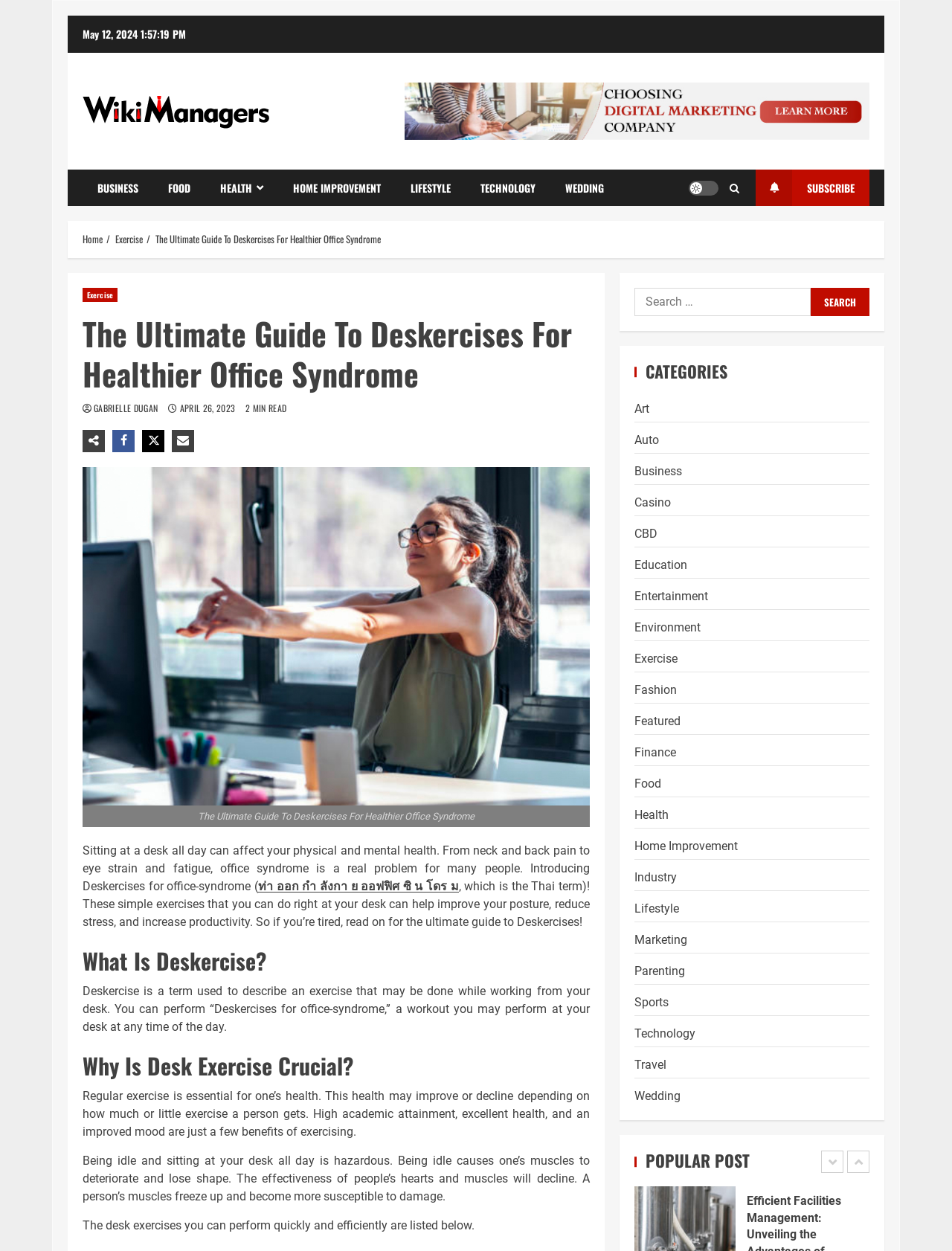Locate the bounding box coordinates of the element that should be clicked to fulfill the instruction: "Click on the 'Exercise' link".

[0.121, 0.185, 0.15, 0.197]